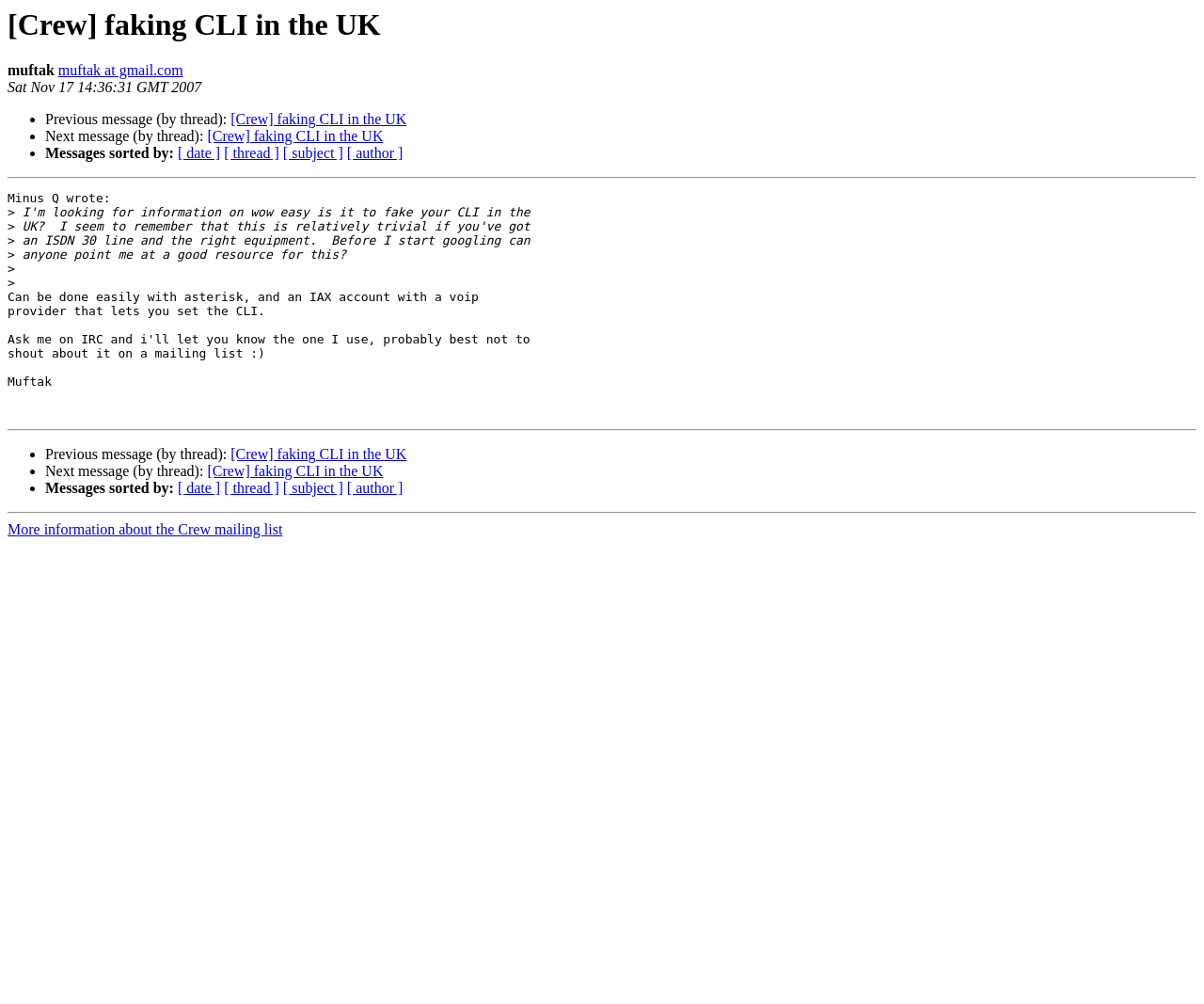Describe all the significant parts and information present on the webpage.

This webpage appears to be a forum or mailing list discussion thread. At the top, there is a heading that reads "[Crew] faking CLI in the UK". Below the heading, there is a username "muftak" and an email address "muftak at gmail.com". The date and time of the post, "Sat Nov 17 14:36:31 GMT 2007", is displayed next to the username.

The main content of the webpage is a discussion thread. There are three sections of the thread, separated by horizontal lines. Each section has a similar structure, with a list marker (•) followed by links to previous and next messages in the thread, and then a list of options to sort the messages by date, thread, subject, or author.

In the first section, there is a message from "Minus Q" that discusses ISDN 30 lines and equipment, and asks for resources on the topic. The message is followed by the sorting options.

The second and third sections appear to be identical, with the same links to previous and next messages, and the same sorting options. There is no additional content in these sections.

At the bottom of the webpage, there is a link to "More information about the Crew mailing list".